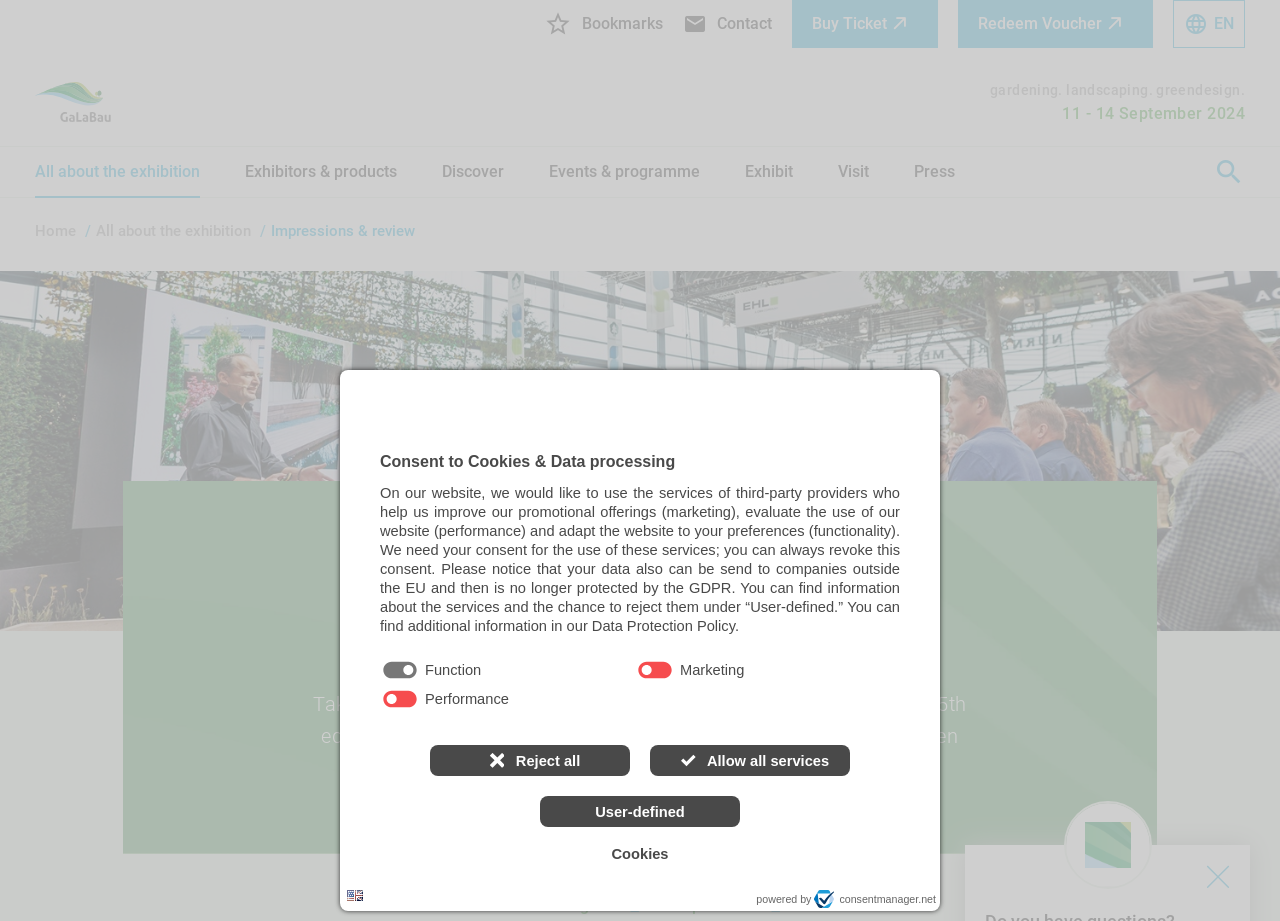Identify the bounding box coordinates of the region that should be clicked to execute the following instruction: "View 'All about the exhibition'".

[0.027, 0.266, 0.156, 0.323]